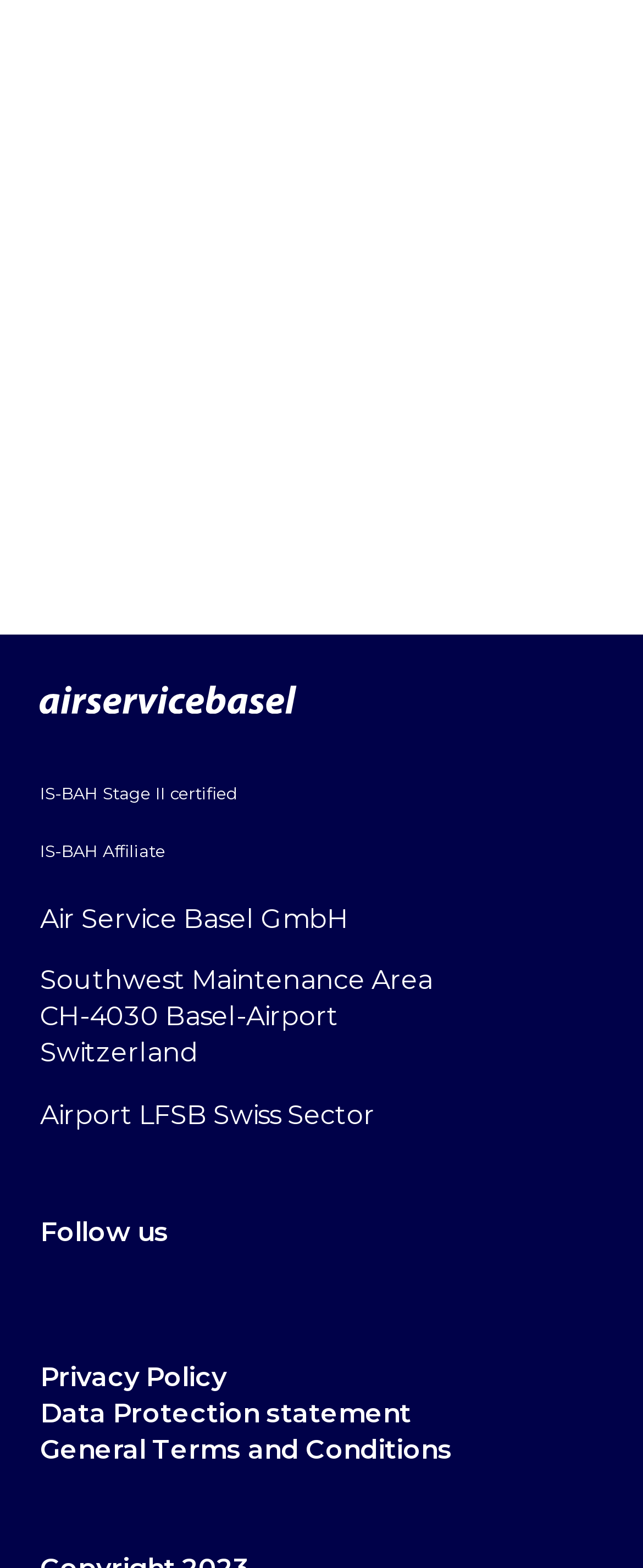Where is the company located?
Provide an in-depth and detailed answer to the question.

The company's location is mentioned in the text 'CH-4030 Basel-Airport' and 'Switzerland' which are located at the bottom of the webpage, indicating that the company is based in Basel-Airport, Switzerland.